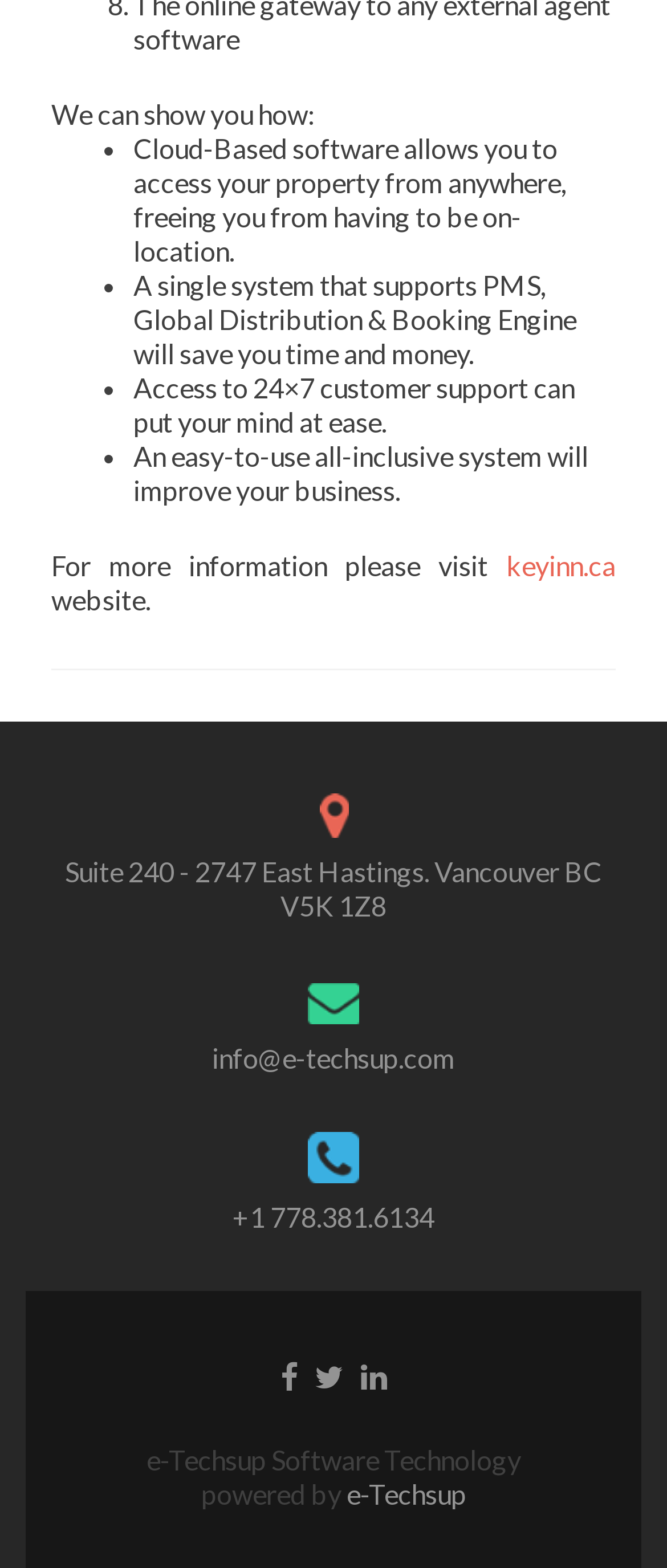From the webpage screenshot, predict the bounding box coordinates (top-left x, top-left y, bottom-right x, bottom-right y) for the UI element described here: +1 778.381.6134

[0.349, 0.766, 0.651, 0.786]